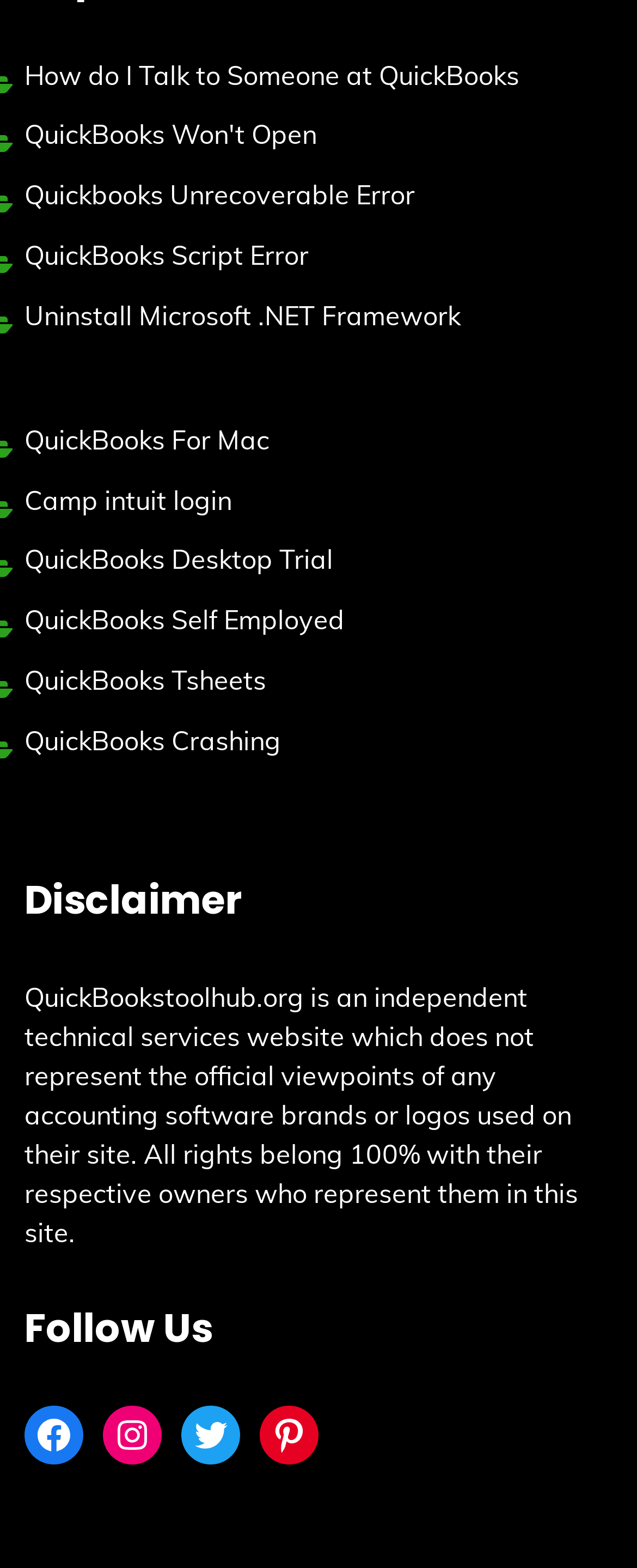Based on the image, please respond to the question with as much detail as possible:
How many social media links are present?

The webpage has links to four social media platforms: Facebook, Instagram, Twitter, and Pinterest, which are listed under the 'Follow Us' heading.